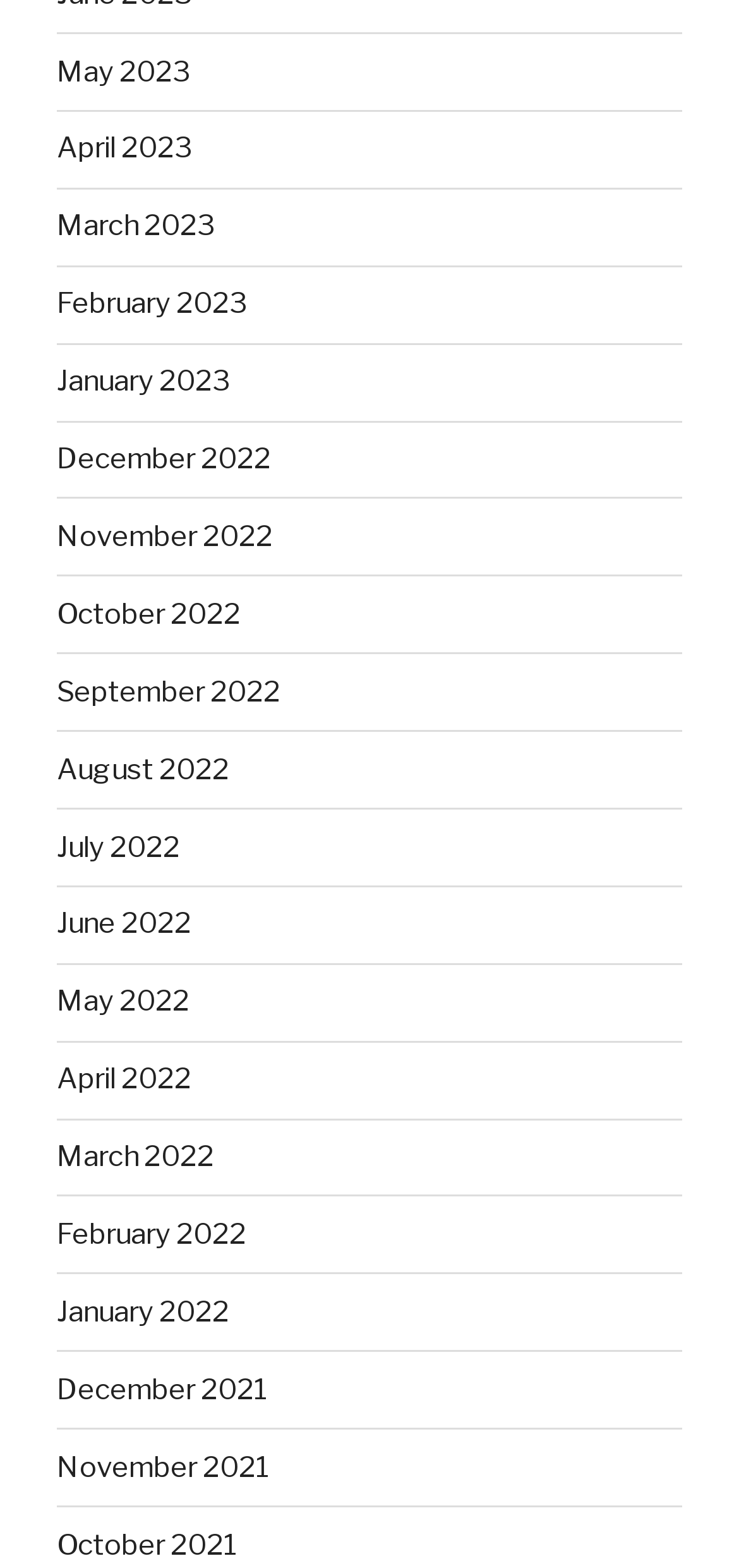Can you find the bounding box coordinates for the element that needs to be clicked to execute this instruction: "view April 2022"? The coordinates should be given as four float numbers between 0 and 1, i.e., [left, top, right, bottom].

[0.077, 0.677, 0.259, 0.699]